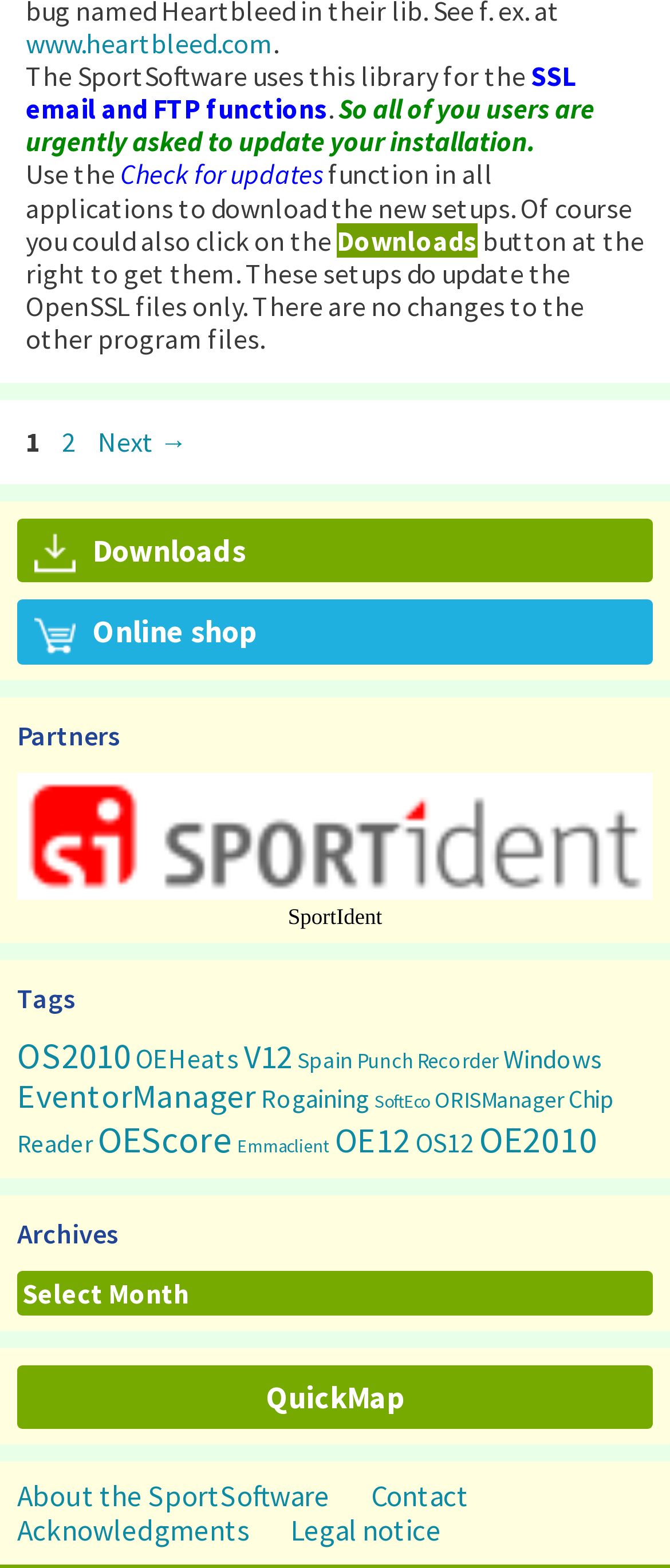Please mark the bounding box coordinates of the area that should be clicked to carry out the instruction: "Click the 'Check for updates' button".

[0.179, 0.1, 0.482, 0.122]